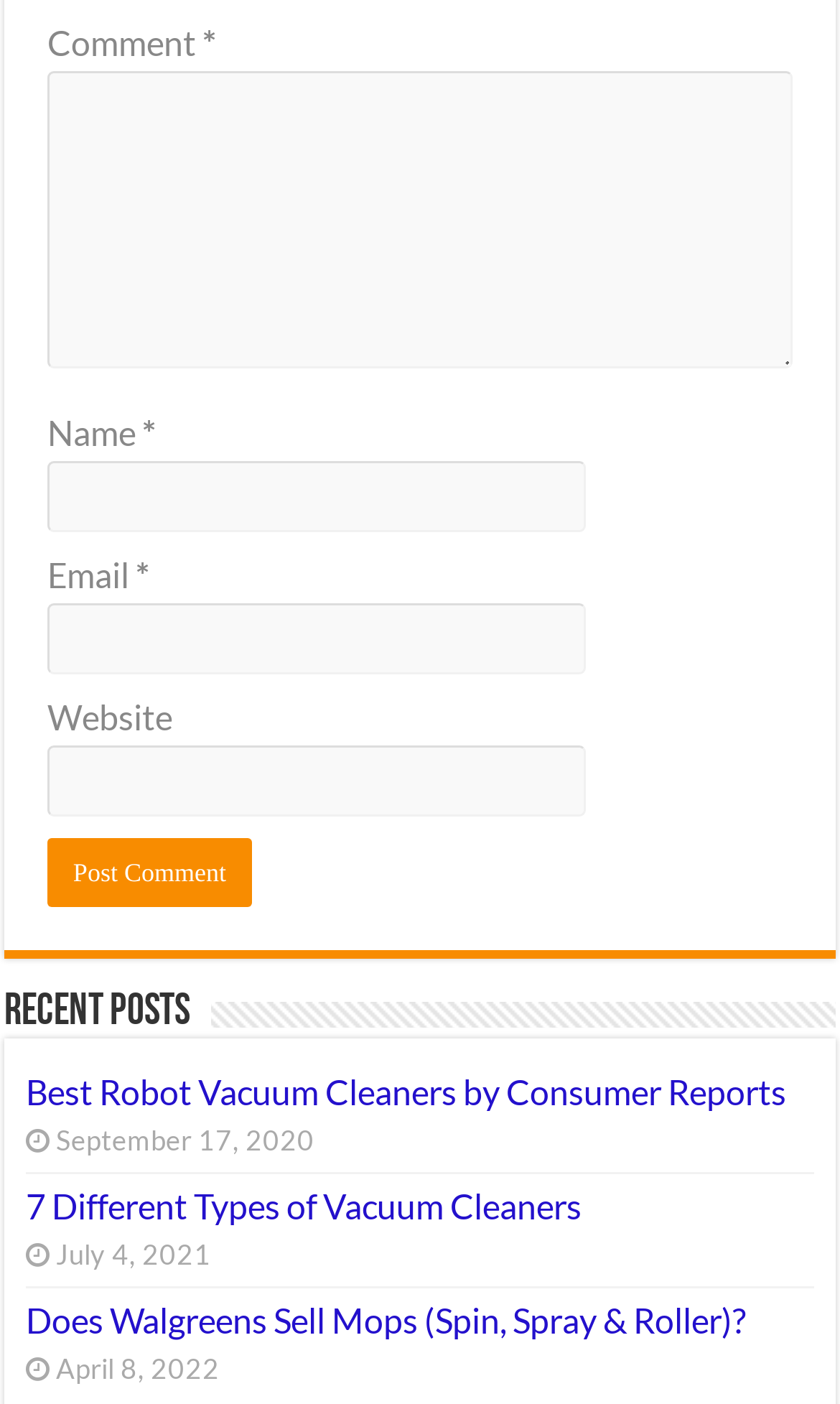What is the title of the latest post?
Provide a thorough and detailed answer to the question.

I looked at the list of posts and found the latest one, which is dated April 8, 2022, and its title is 'Does Walgreens Sell Mops (Spin, Spray & Roller)?'.